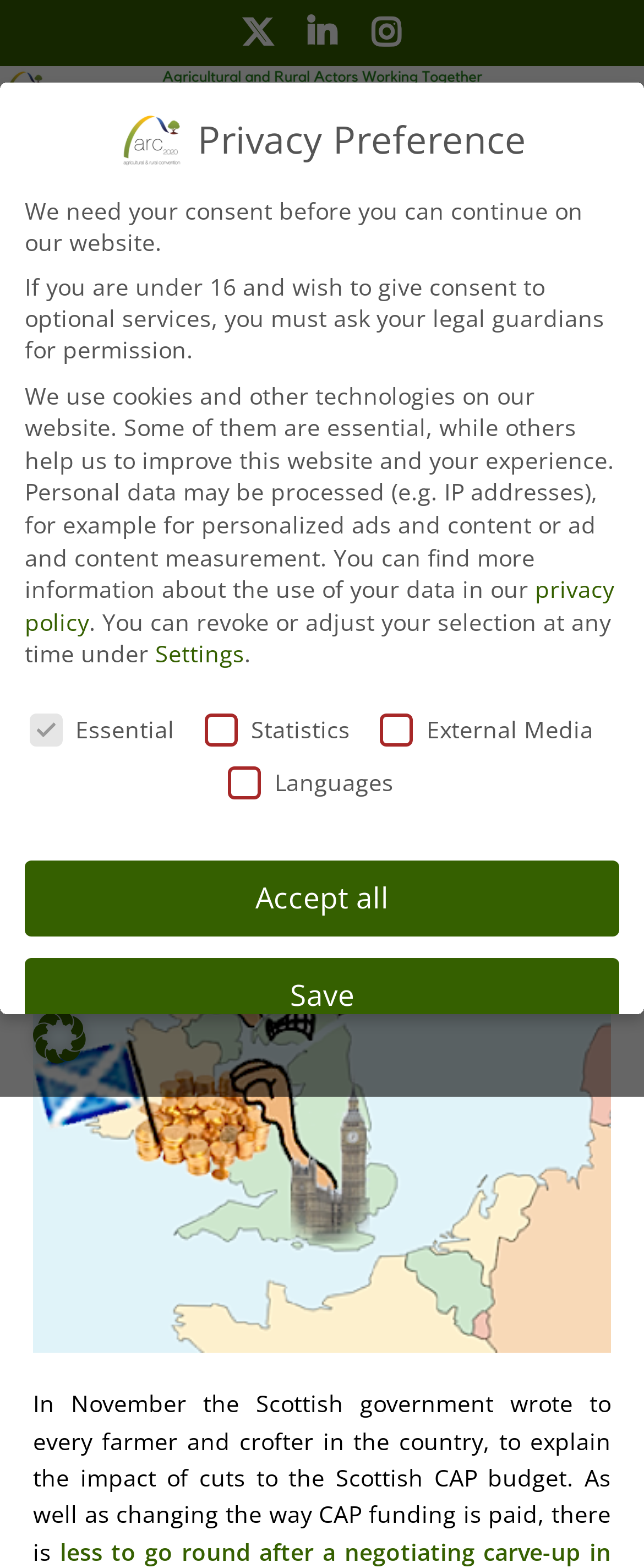Please provide the bounding box coordinates for the element that needs to be clicked to perform the following instruction: "Search for something". The coordinates should be given as four float numbers between 0 and 1, i.e., [left, top, right, bottom].

[0.051, 0.127, 0.603, 0.157]